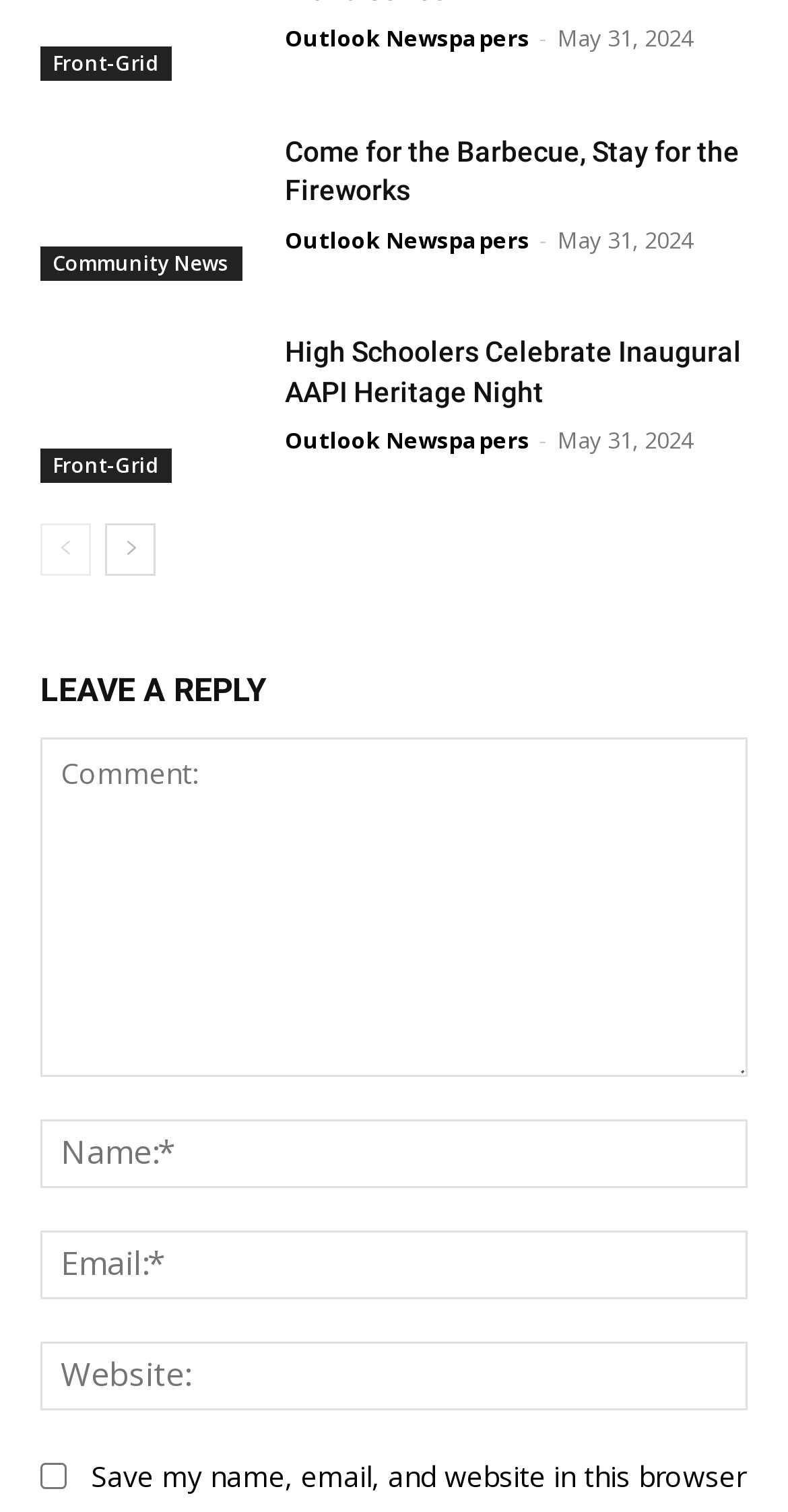What is the purpose of the 'prev-page' and 'next-page' links?
Please ensure your answer is as detailed and informative as possible.

The 'prev-page' and 'next-page' links are typically used to navigate between pages of a list or a series of articles, suggesting that there are more news articles beyond what is currently displayed.